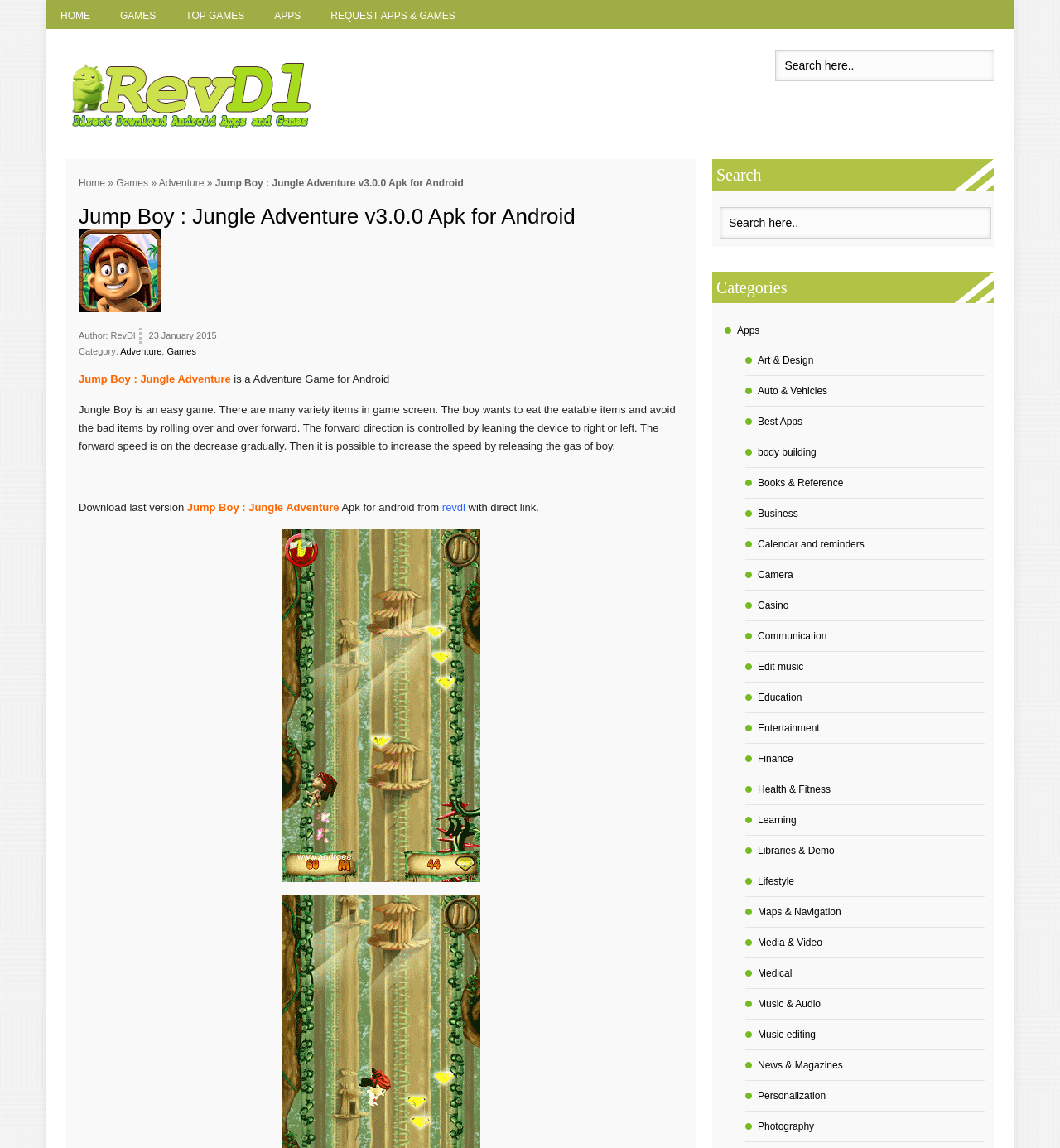Please examine the image and provide a detailed answer to the question: What is the category of the game?

The category of the game can be found in the static text element with the text 'Category:' and the link element with the text 'Adventure'.